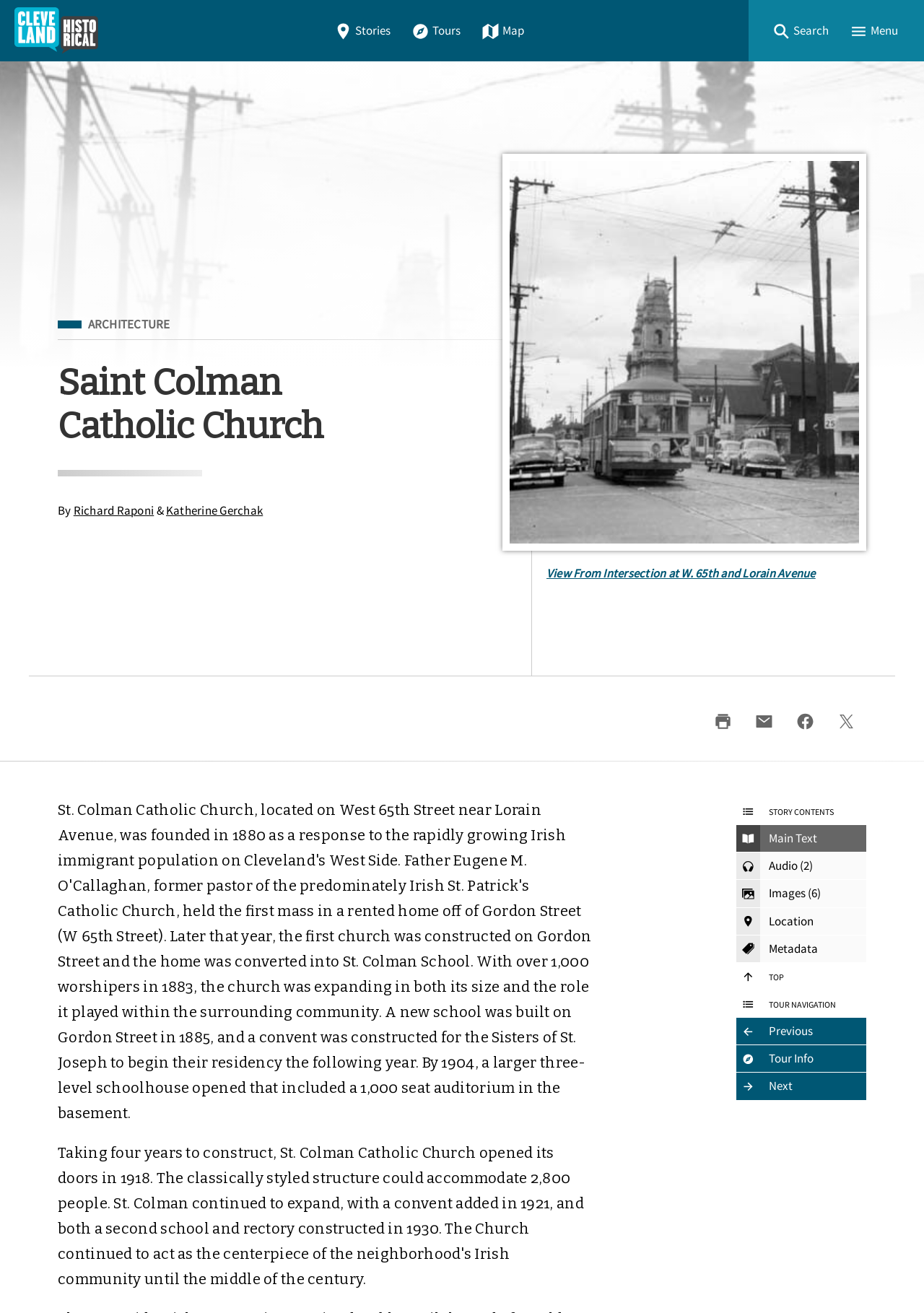Please provide a detailed answer to the question below by examining the image:
What is the name of the church?

The name of the church can be found in the heading element with the text 'Saint Colman Catholic Church' located at the top of the webpage.